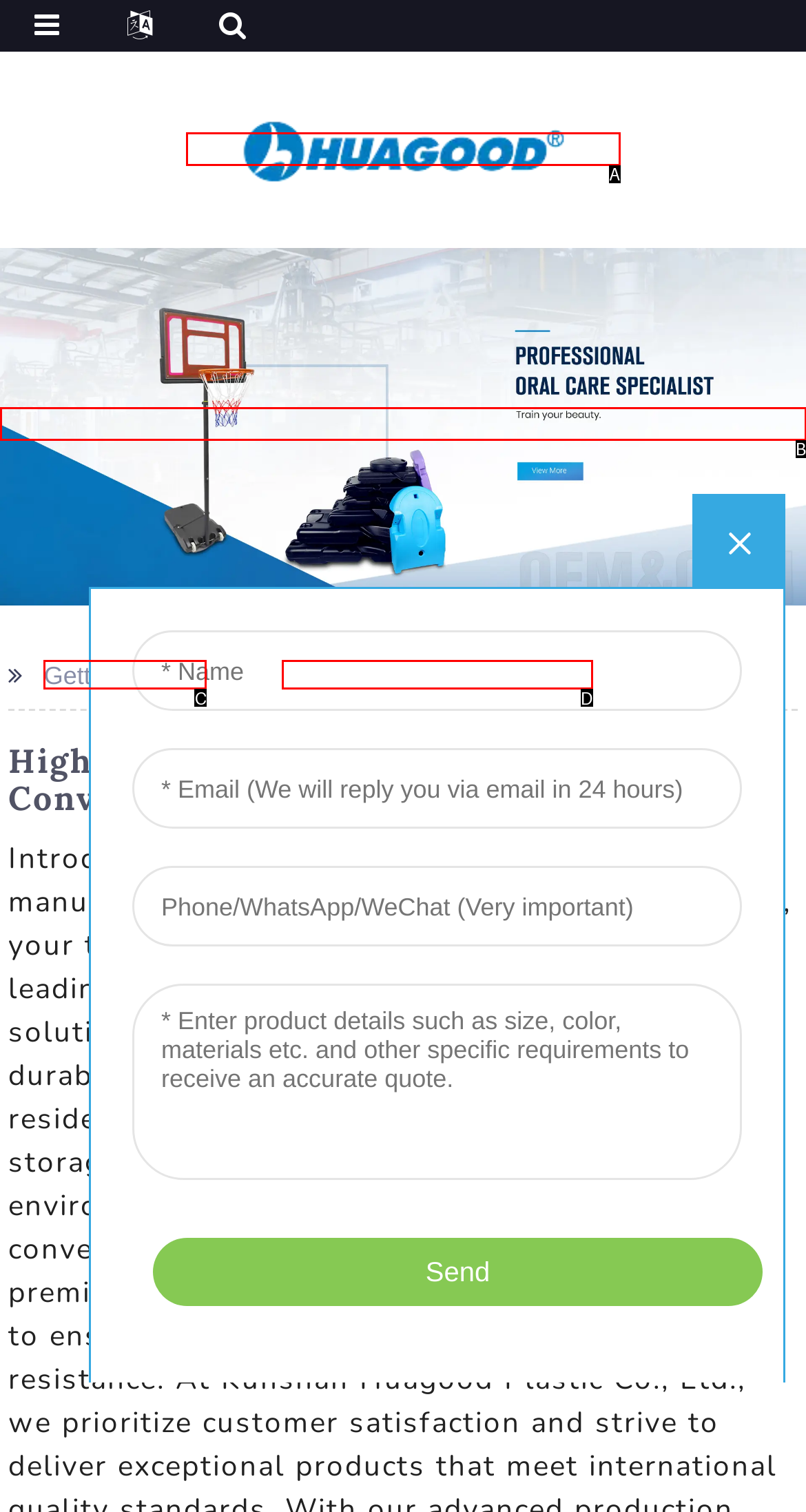Given the description: Getting started, pick the option that matches best and answer with the corresponding letter directly.

C